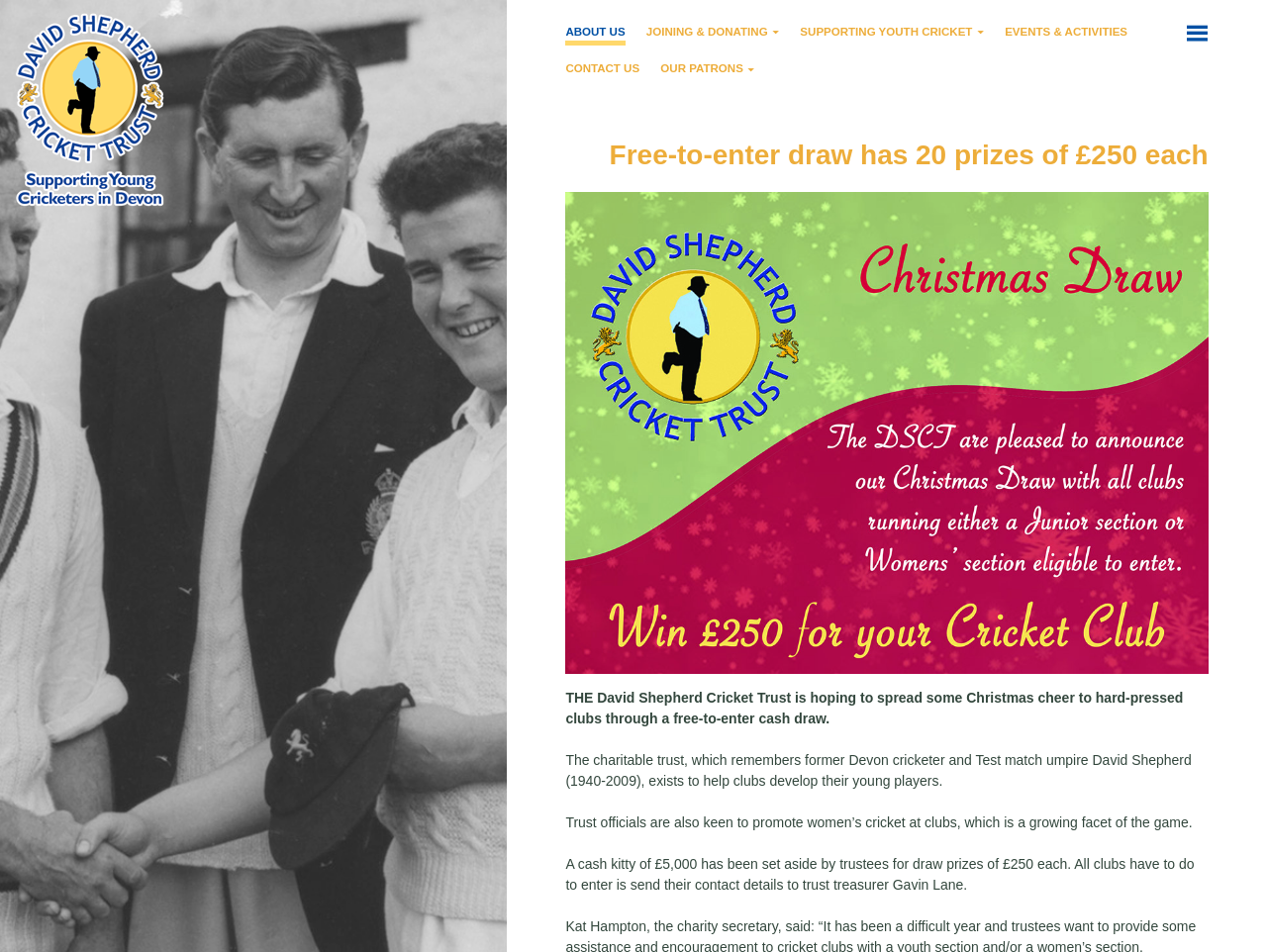What is the total cash amount set aside for draw prizes?
Based on the visual, give a brief answer using one word or a short phrase.

£5,000